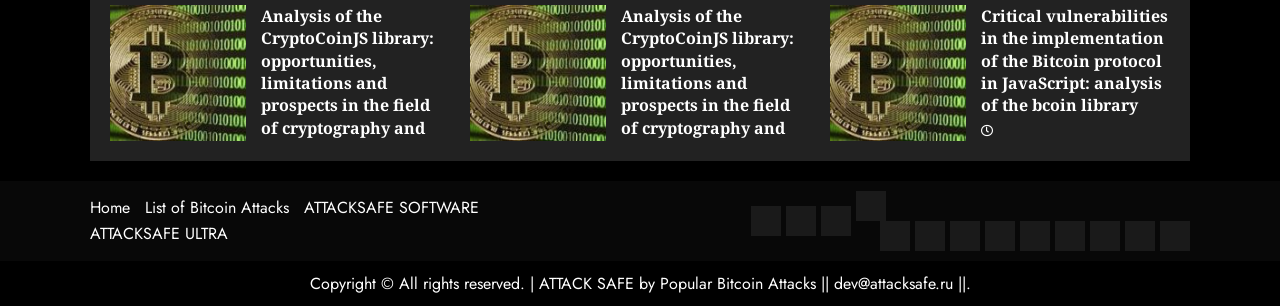Locate the bounding box coordinates of the clickable region to complete the following instruction: "Learn about Scalable Vector Graphics."

None